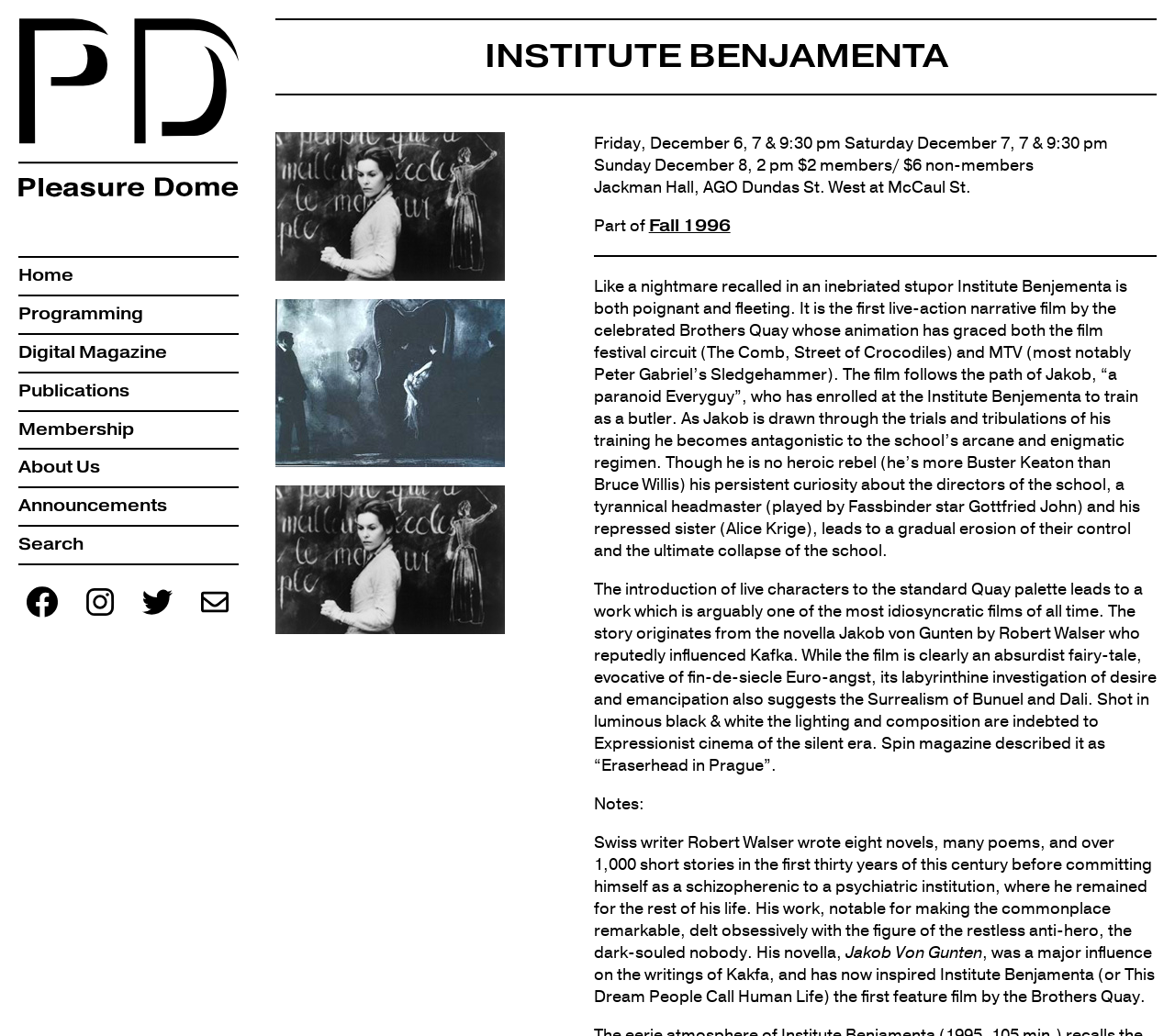Please provide a comprehensive response to the question based on the details in the image: What is the date of the event?

The date of the event is mentioned in the StaticText 'Friday, December 6, 7 & 9:30 pm Saturday December 7, 7 & 9:30 pm Sunday December 8, 2 pm $2 members/ $6 non-members'.